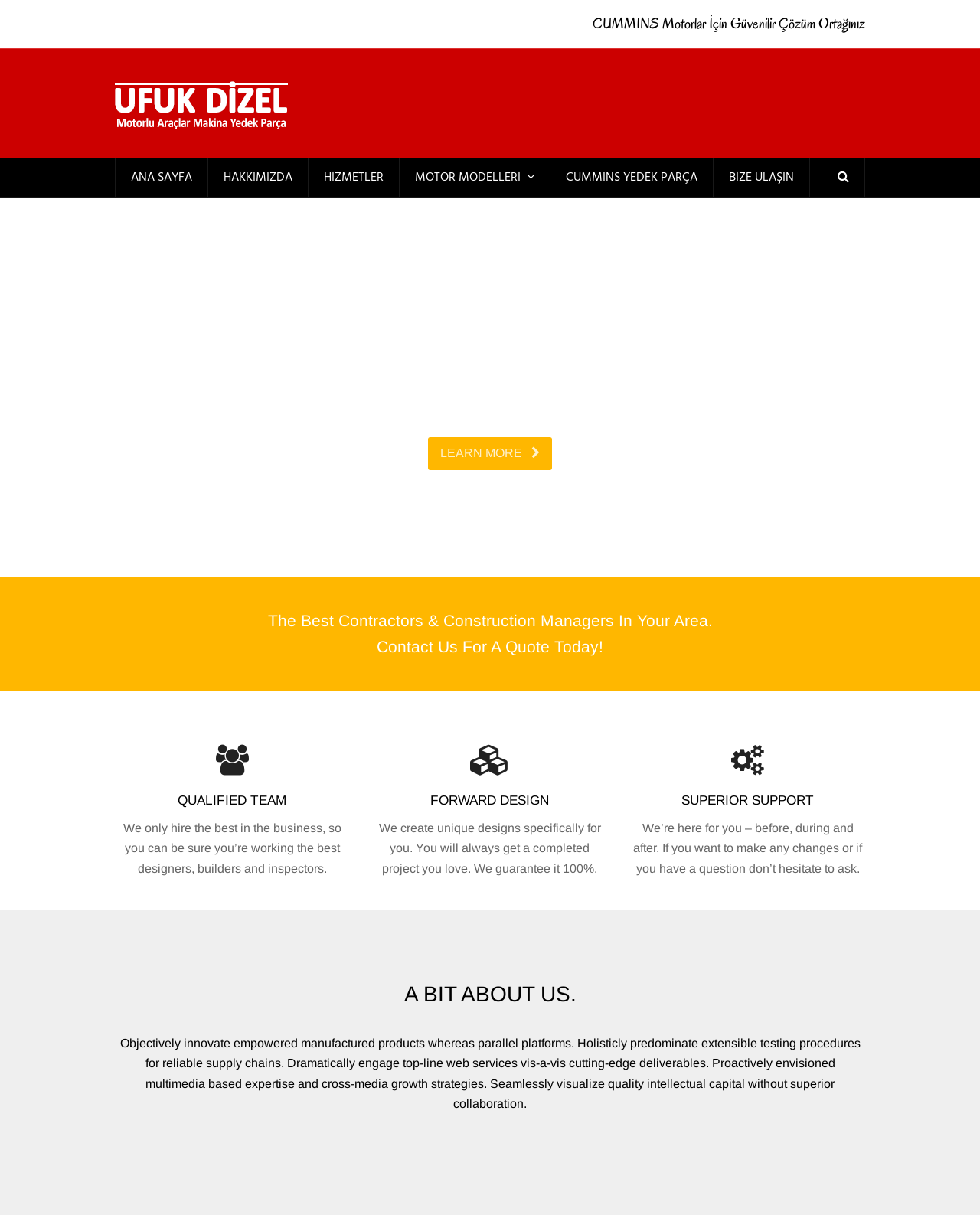Please identify the bounding box coordinates of the element that needs to be clicked to execute the following command: "Select an archive from the dropdown". Provide the bounding box using four float numbers between 0 and 1, formatted as [left, top, right, bottom].

None